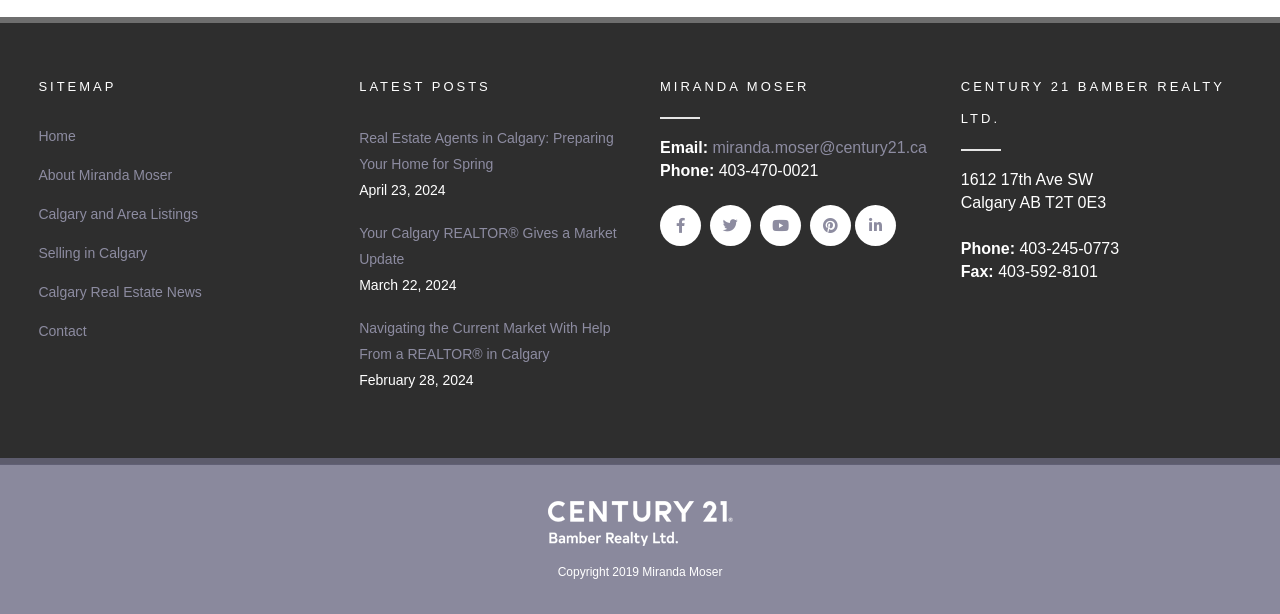Please analyze the image and provide a thorough answer to the question:
What is the topic of the latest post?

The topic of the latest post can be found in the link 'Real Estate Agents in Calgary: Preparing Your Home for Spring' under the heading 'LATEST POSTS'.